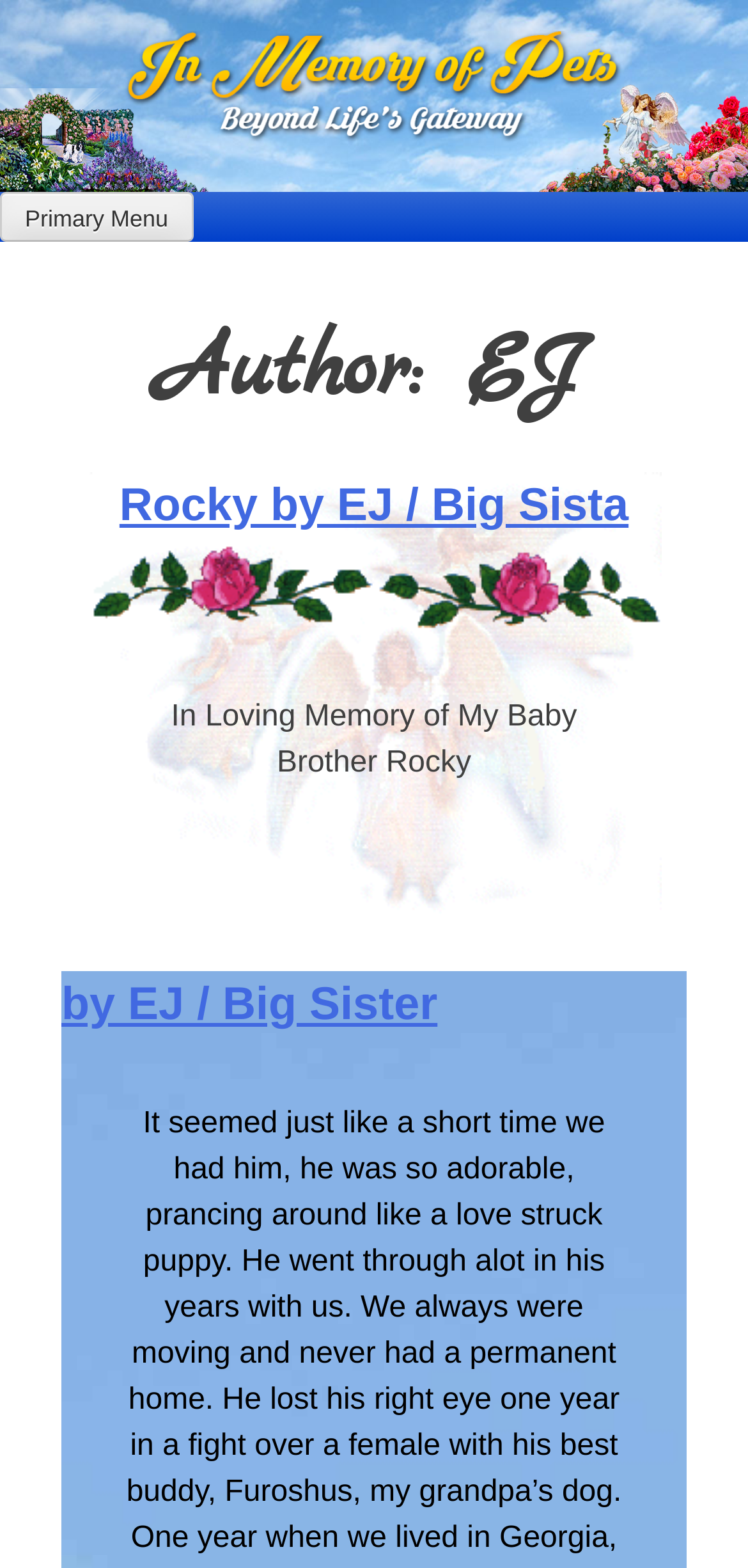What is the relationship between the author and the pet?
Provide a comprehensive and detailed answer to the question.

The relationship between the author and the pet can be determined by looking at the static text section of the webpage, where it says 'In Loving Memory of My Baby Brother Rocky'.